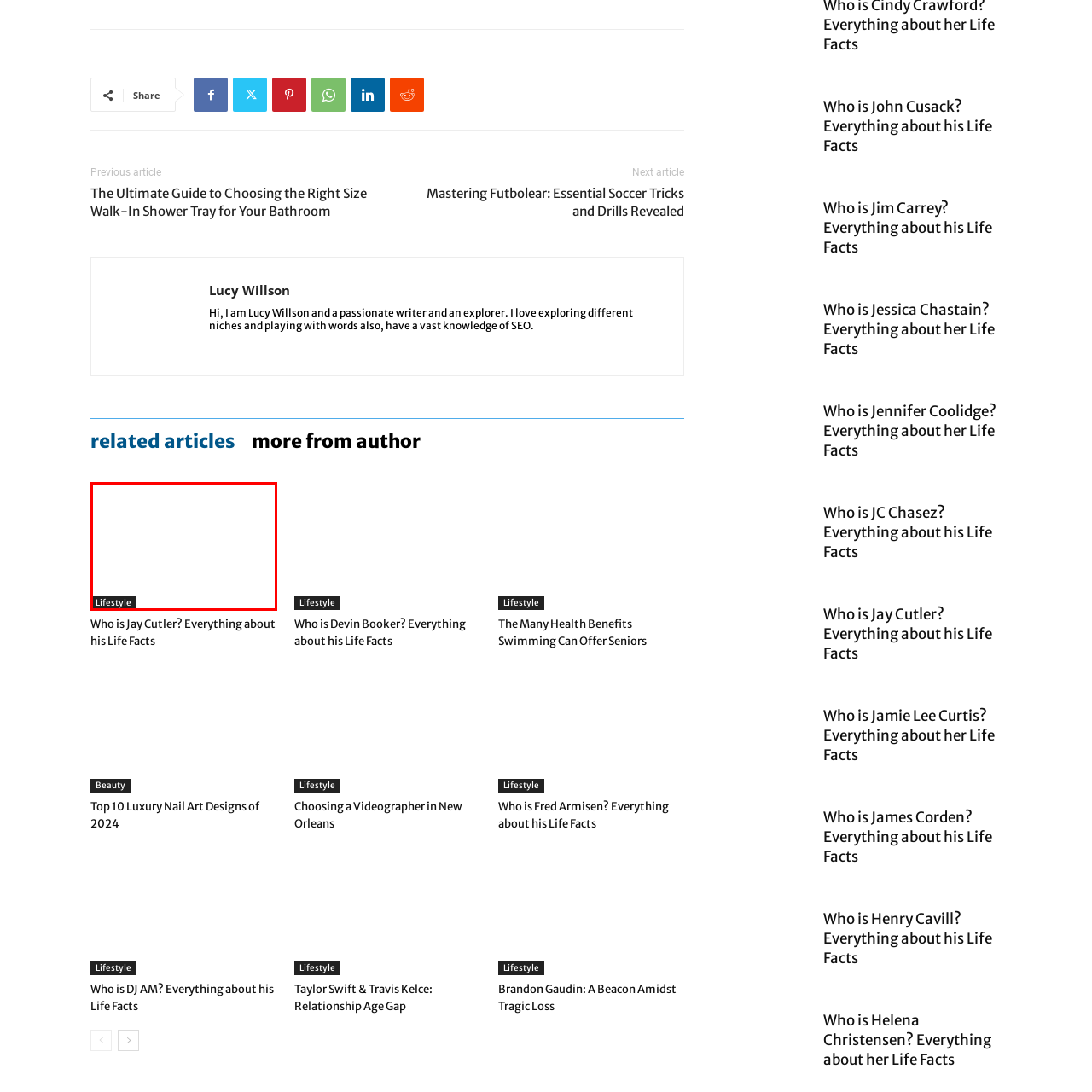What is the purpose of the link in the footer section? Check the image surrounded by the red bounding box and reply with a single word or a short phrase.

To guide users to related information